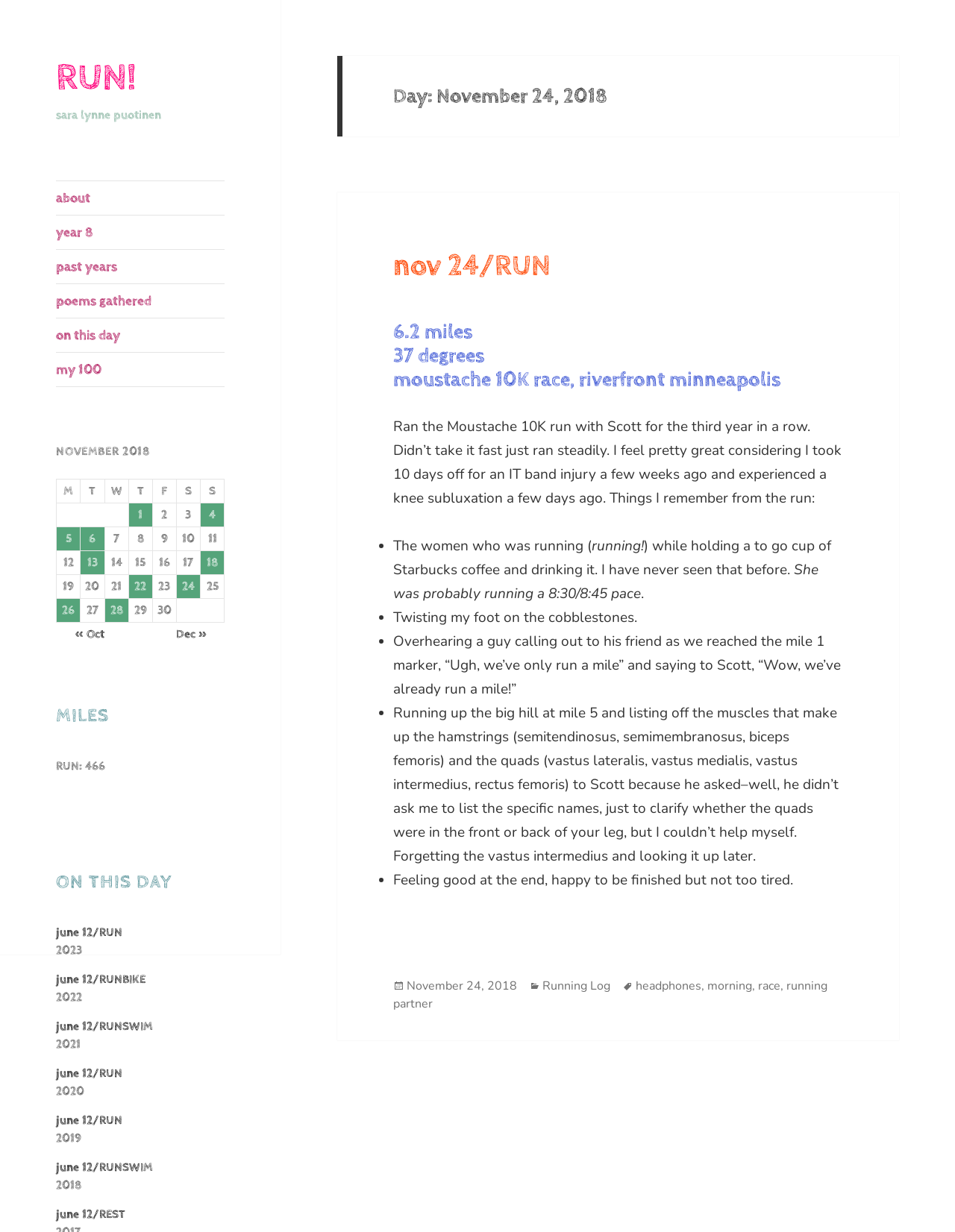Highlight the bounding box coordinates of the region I should click on to meet the following instruction: "Click on 'RUN!' link".

[0.059, 0.046, 0.143, 0.081]